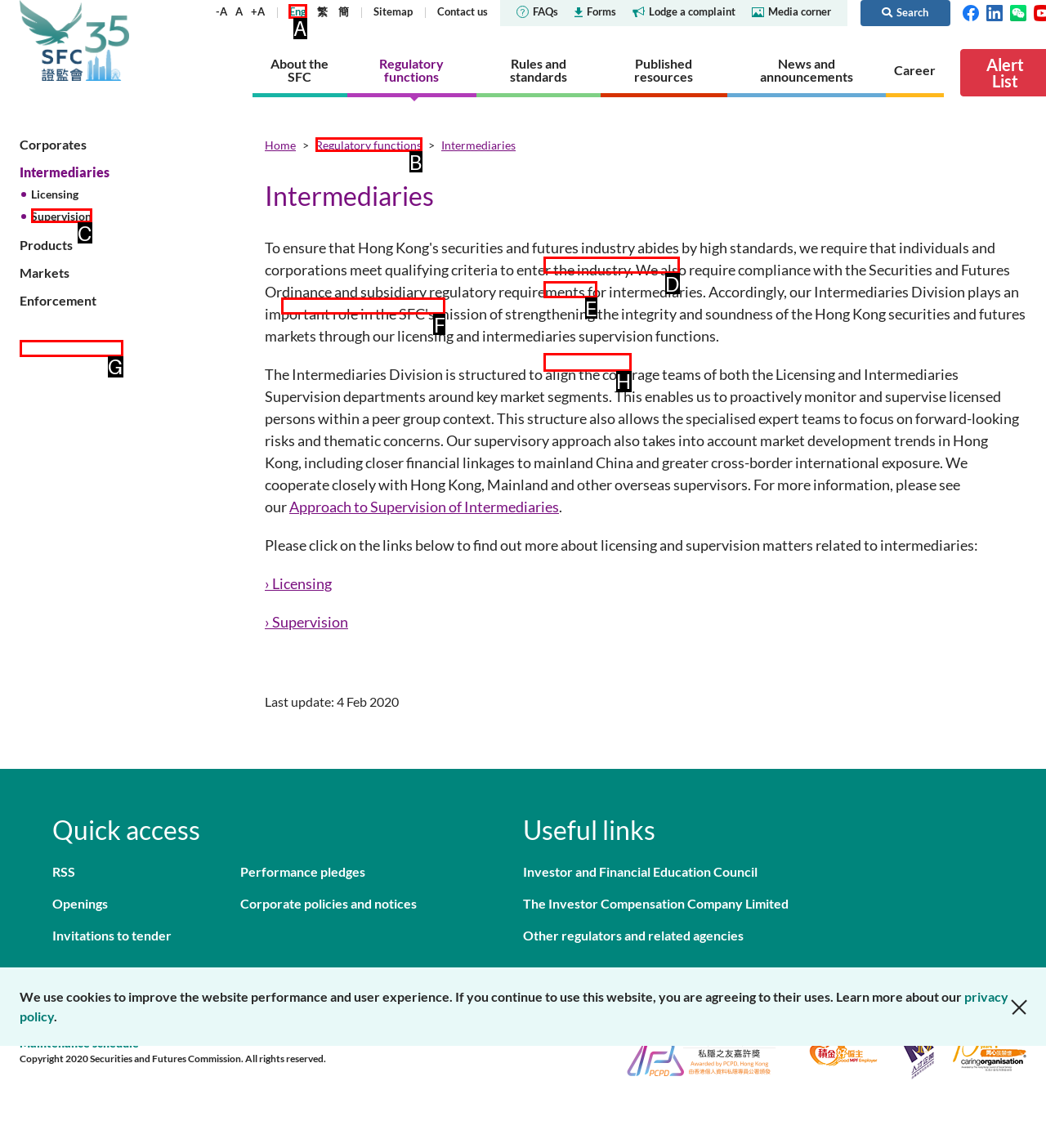Tell me the correct option to click for this task: Switch to English
Write down the option's letter from the given choices.

A